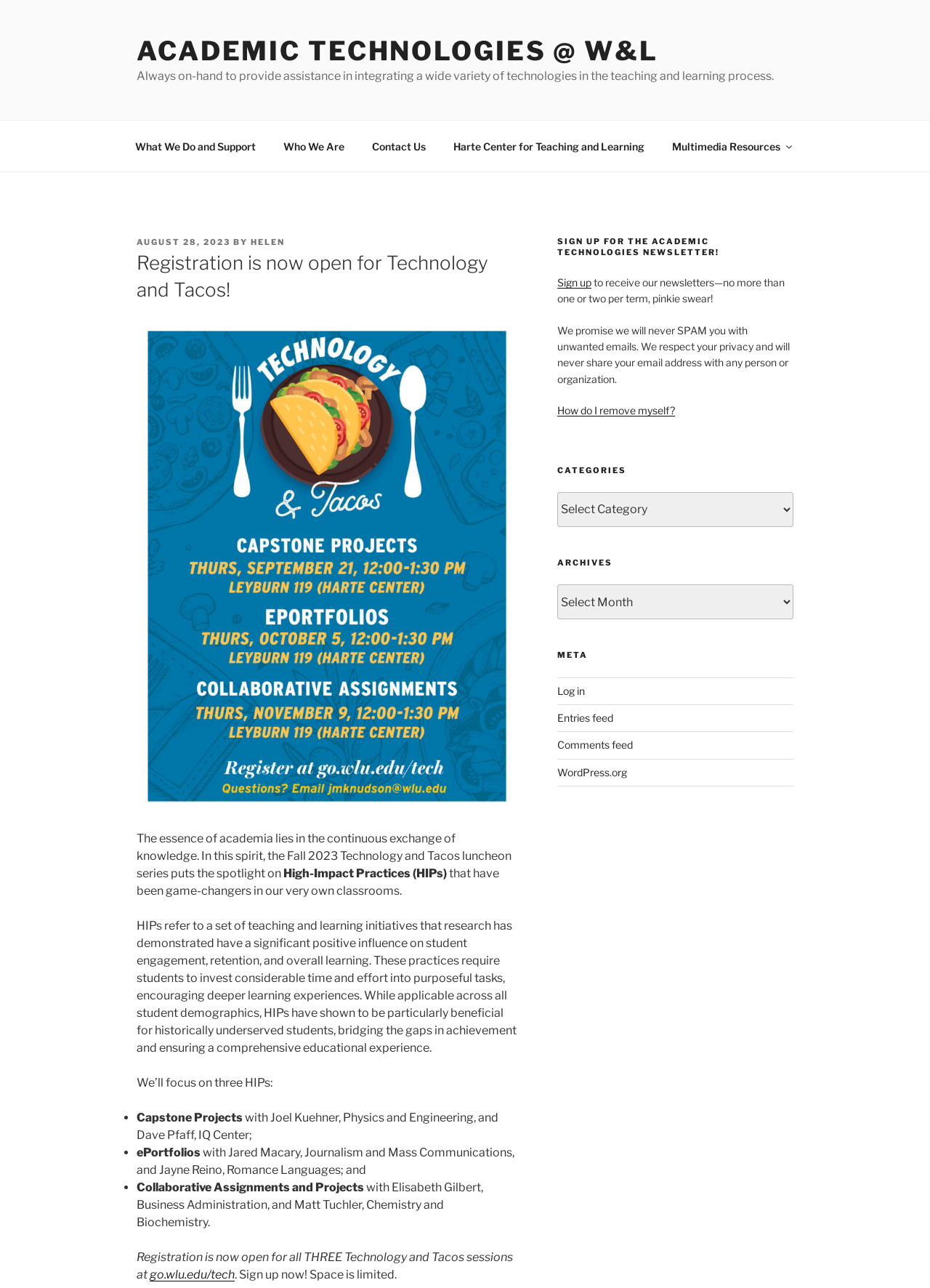Locate the bounding box coordinates of the clickable part needed for the task: "Sign up for the Academic Technologies newsletter".

[0.599, 0.214, 0.636, 0.224]